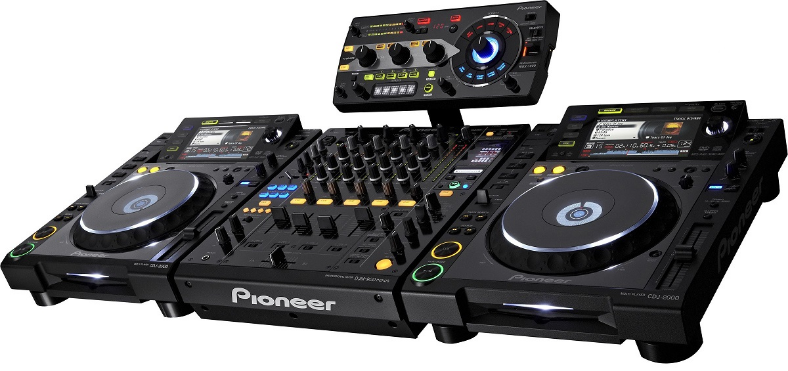Give an elaborate caption for the image.

The image showcases a sophisticated DJ setup featuring equipment from Pioneer, including two CDJs and a DJ mixer at the center. The CDJs, located on either side, are designed for seamless music playback and mixing, each adorned with jog wheels for precise control. The central mixer boasts multiple faders and knobs that allow DJs to manipulate sound levels, effects, and transitions between tracks, enhancing the overall mixing experience. This advanced configuration caters to DJs who prefer incorporating external analog effects into their performances, thereby expanding their sonic palette. The backdrop of the setup suggests a modern approach to DJing, seamlessly blending traditional and digital elements for improved sound quality.